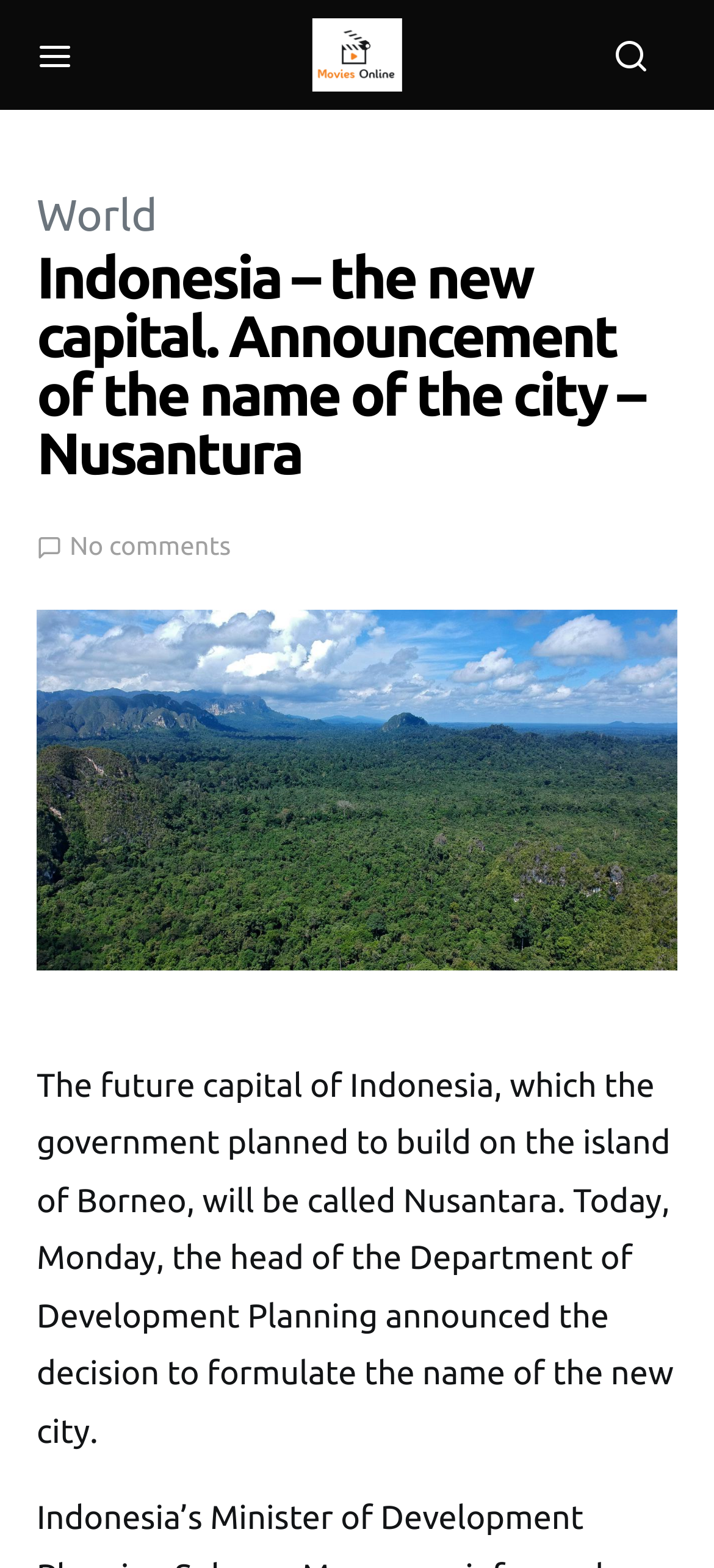Please identify and generate the text content of the webpage's main heading.

Indonesia – the new capital. Announcement of the name of the city – Nusantura